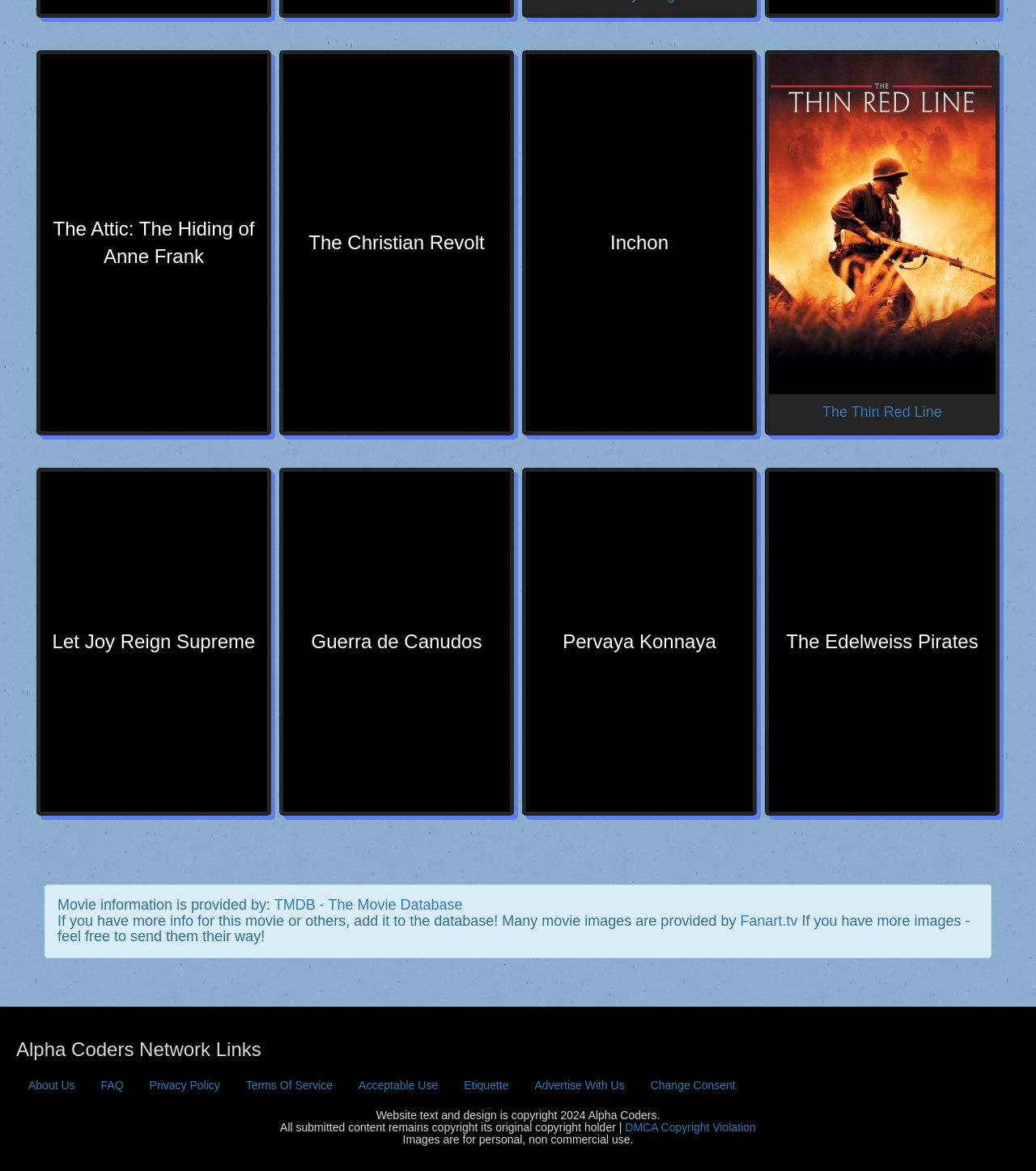How many network links are there in the 'Alpha Coders Network Links' section?
Carefully analyze the image and provide a thorough answer to the question.

The 'Alpha Coders Network Links' section has 9 links, including 'About Us', 'FAQ', 'Privacy Policy', and others.